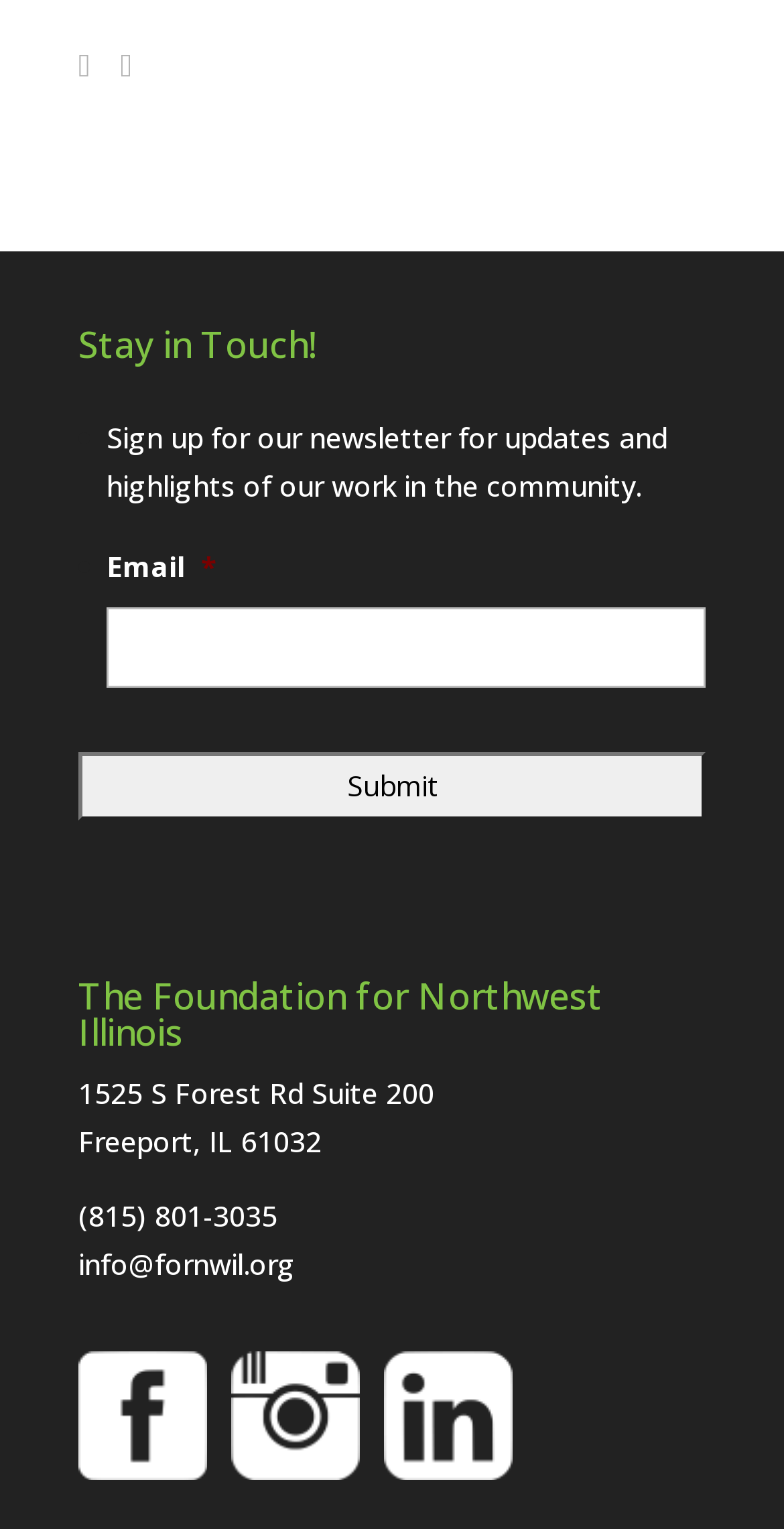Find the bounding box coordinates for the area that must be clicked to perform this action: "Follow the Facebook link".

[0.1, 0.948, 0.264, 0.973]